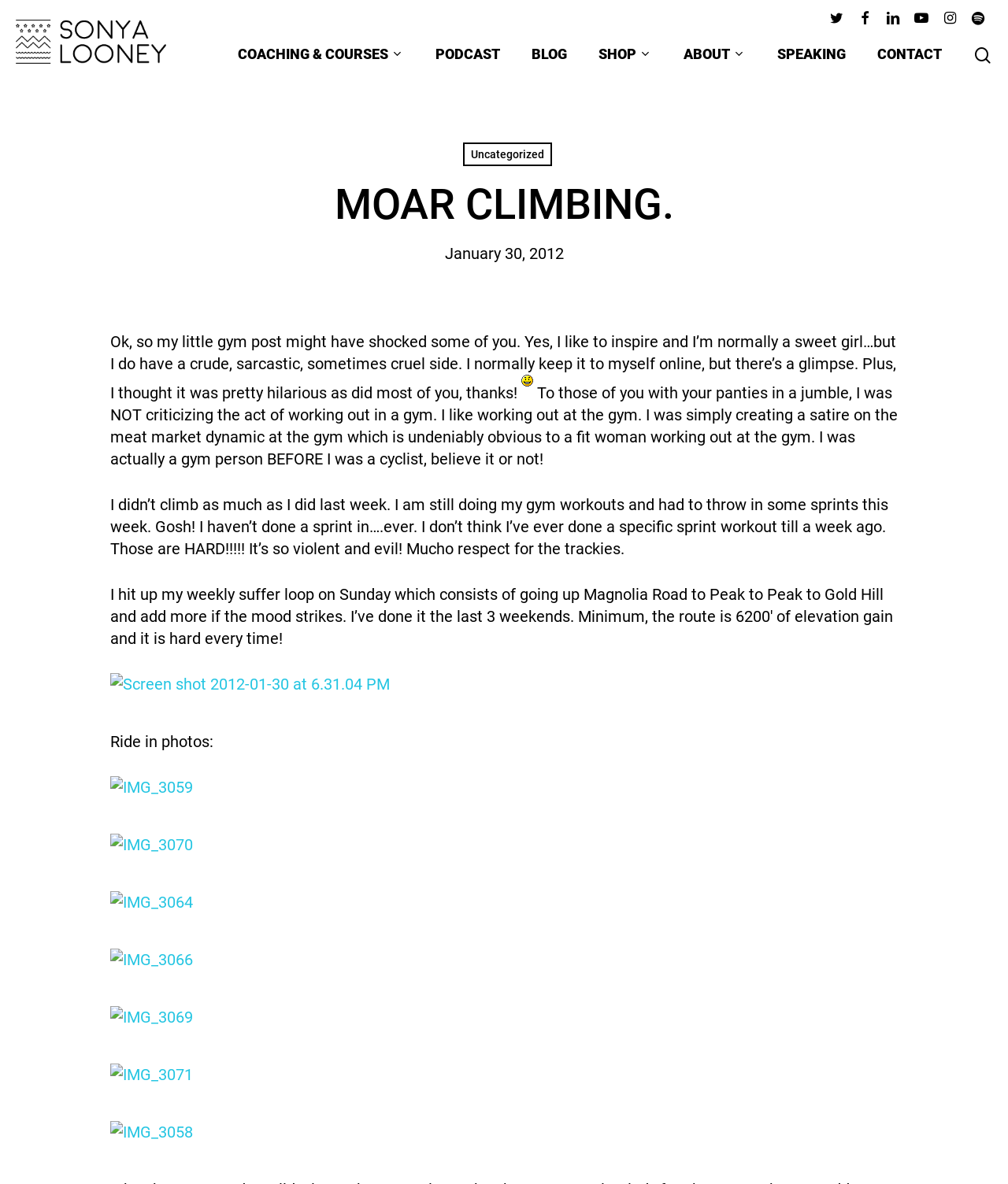Detail the various sections and features of the webpage.

This webpage is a blog post by Sonya Looney, a fitness enthusiast and coach. At the top of the page, there is a search bar and a navigation menu with links to different sections of the website, including coaching and courses, podcast, blog, shop, about, speaking, and contact. Below the navigation menu, there is a heading "MOAR CLIMBING." with a date "January 30, 2012" written below it.

The main content of the blog post is a personal reflection by Sonya Looney, where she talks about her gym workout and her sarcastic side. She mentions that she likes to inspire people, but also has a crude and sarcastic side that she usually keeps to herself online. The post includes a few paragraphs of text, where she explains that she was not criticizing the act of working out in a gym, but rather creating a satire on the meat market dynamic at the gym.

The post also includes several images, including a screenshot and multiple photos from a bike ride. The images are scattered throughout the text, with some of them being linked to larger versions. The text also mentions that Sonya Looney did not climb as much as she did the previous week, but instead did gym workouts and sprints, which she found to be hard and violent. She also talks about her weekly suffer loop, a bike ride that includes a lot of elevation gain.

At the bottom of the page, there are links to Sonya Looney's social media profiles, including Twitter, Facebook, LinkedIn, YouTube, Instagram, and Spotify.